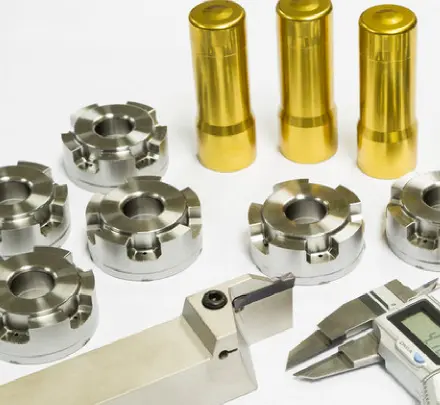Elaborate on the details you observe in the image.

The image showcases a collection of precision engineering components used in manufacturing processes. Prominently displayed are several round steel castings with a polished finish, characterized by their intricate shapes and designs. Among them, there are also two distinctive golden cylindrical pieces, which stand out due to their color and finish. Additionally, a lathe cutting tool is positioned at the lower left, accompanied by a caliper—an essential measuring tool that highlights the attention to detail and accuracy in machining. This visual representation encapsulates the essence of precision steel castings and machined parts frequently employed in various industries, including hardware and machinery manufacturing.